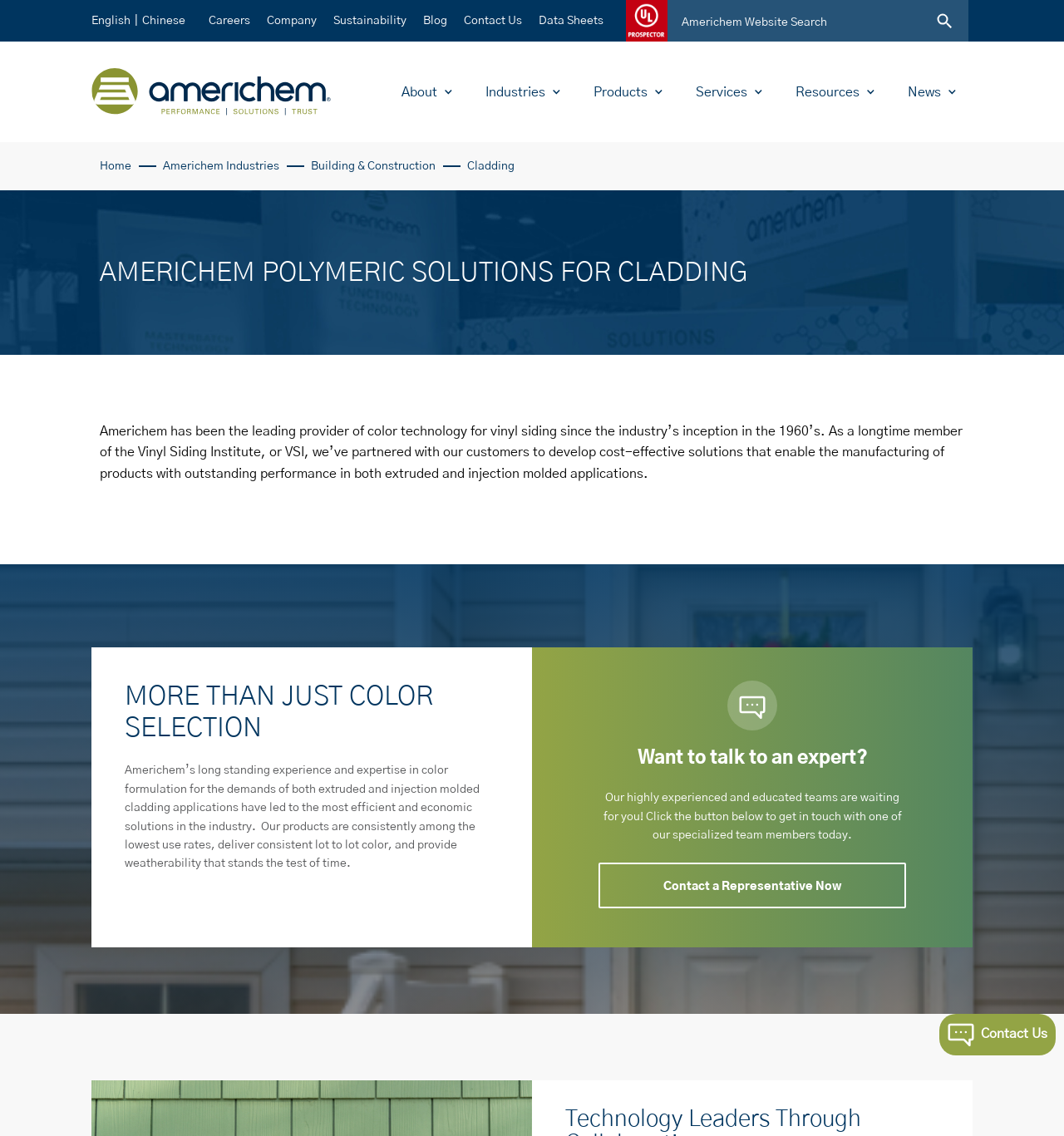Give a detailed overview of the webpage's appearance and contents.

The webpage is about Cladding at Americhem, a company that provides innovative and sustainable polymer solutions. At the top left corner, there are language selection links, including English and Chinese. Next to them are navigation links, such as Careers, Company, Sustainability, Blog, Contact Us, and Data Sheets. 

On the top right corner, there is a search bar with a UL Prospector logo. Below the navigation links, there is a prominent link to the company's main page, followed by links to various sections, including About, Industries, Products, Services, Resources, and News.

The main content of the webpage starts with a heading that reads "AMERICHEM POLYMERIC SOLUTIONS FOR CLADDING". Below this heading, there is a paragraph of text that describes Americhem's experience and expertise in providing color technology for vinyl siding. 

Further down, there is another heading that reads "MORE THAN JUST COLOR SELECTION", followed by a paragraph of text that highlights Americhem's efficient and economic solutions for cladding applications. To the right of this text, there is a small image.

The webpage also features a call-to-action section with a heading that reads "Want to talk to an expert?" and a paragraph of text that invites users to get in touch with one of Americhem's specialized team members. Below this text, there is a link to contact a representative now. At the very bottom right corner, there is another link to Contact Us.